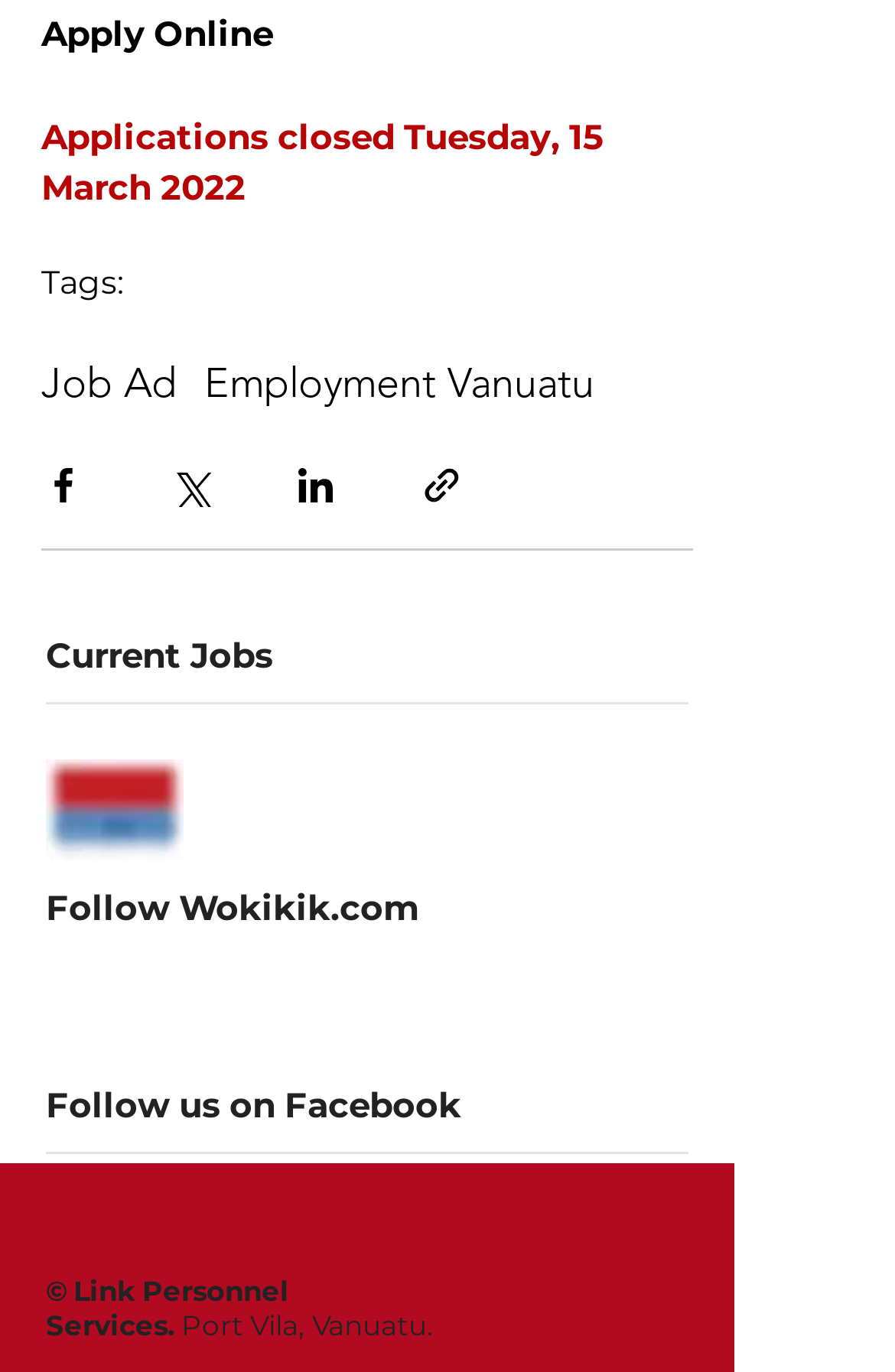Pinpoint the bounding box coordinates of the element you need to click to execute the following instruction: "Follow us on Facebook". The bounding box should be represented by four float numbers between 0 and 1, in the format [left, top, right, bottom].

[0.051, 0.789, 0.515, 0.821]